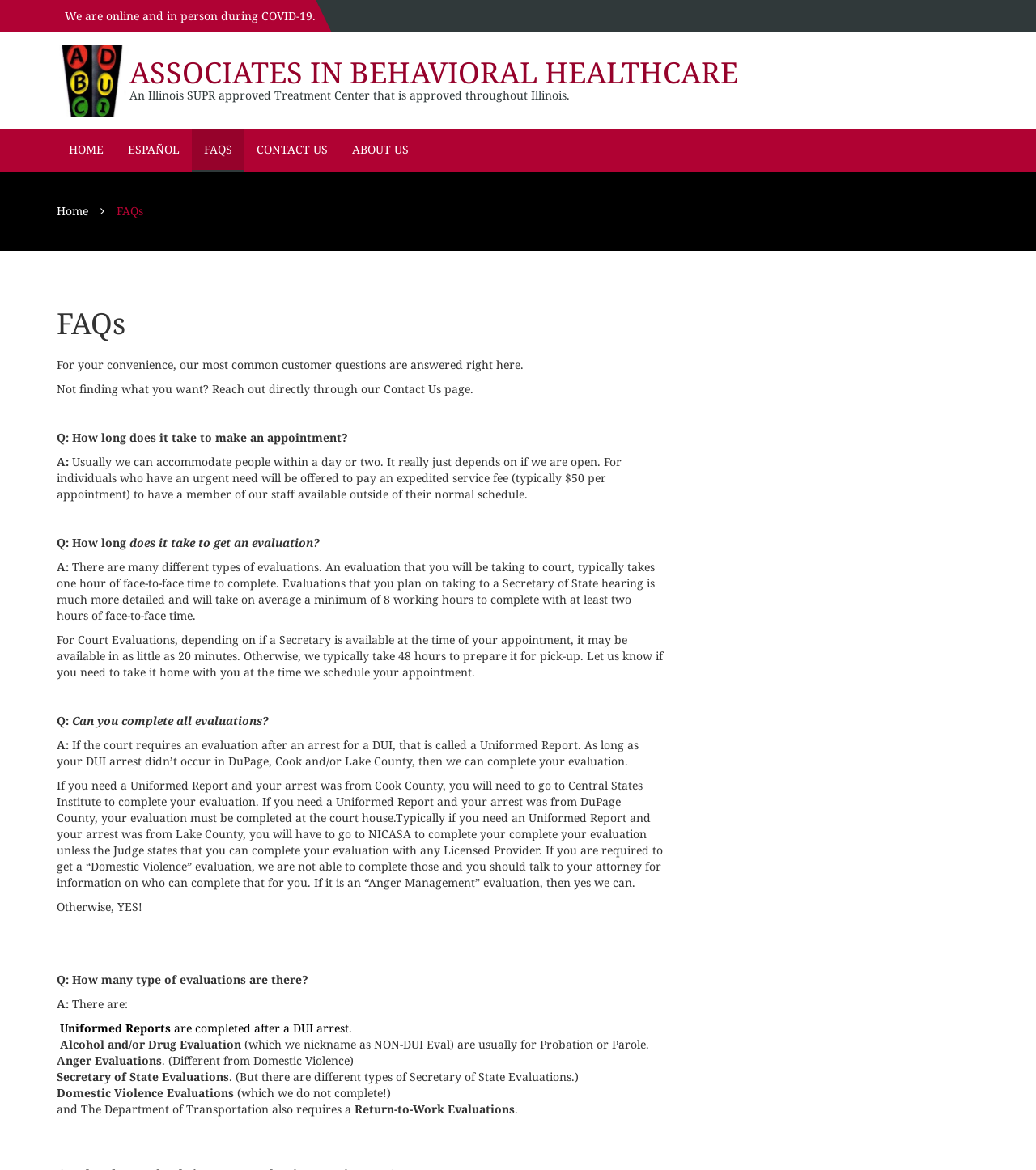What is the name of the treatment center?
Provide a detailed and extensive answer to the question.

The name of the treatment center is mentioned in the heading 'ASSOCIATES IN BEHAVIORAL HEALTHCARE' and also in the link 'Associates in Behavioral Healthcare' which is an image link.